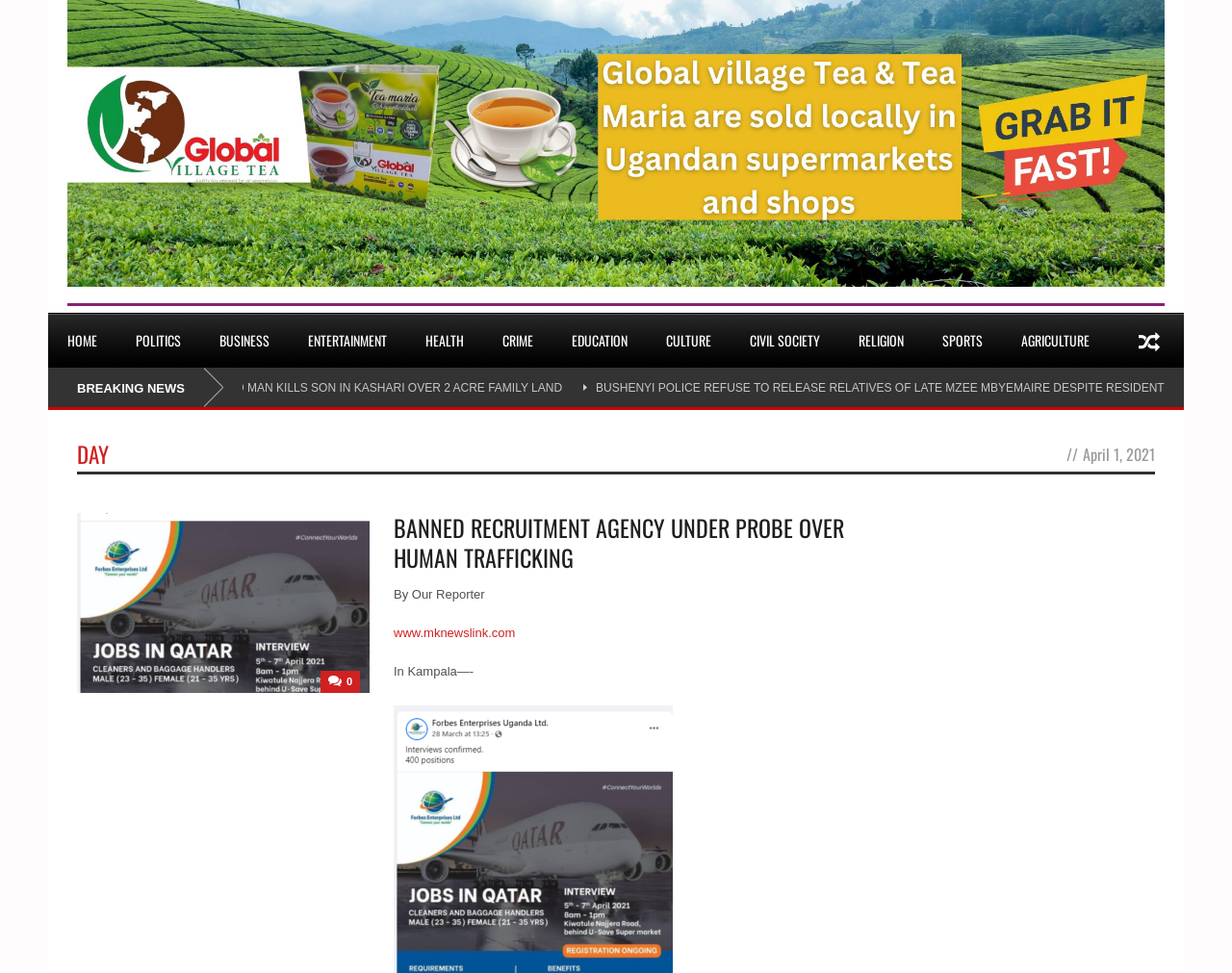Provide the bounding box coordinates of the UI element this sentence describes: "Civil Society".

[0.593, 0.322, 0.681, 0.377]